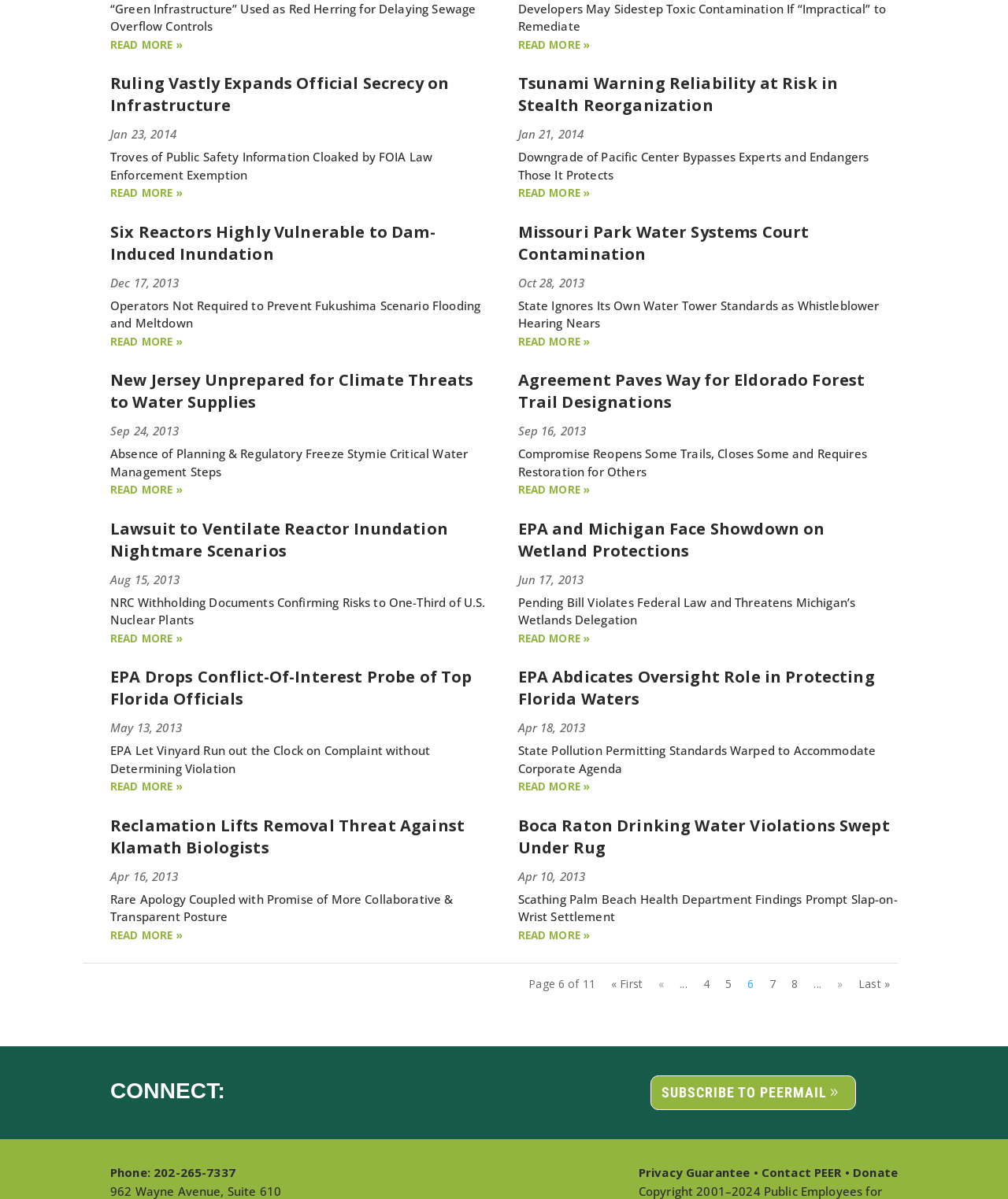Locate the bounding box coordinates of the area to click to fulfill this instruction: "Read more about 'Green Infrastructure' used as red herring for delaying sewage overflow controls". The bounding box should be presented as four float numbers between 0 and 1, in the order [left, top, right, bottom].

[0.109, 0.031, 0.181, 0.043]